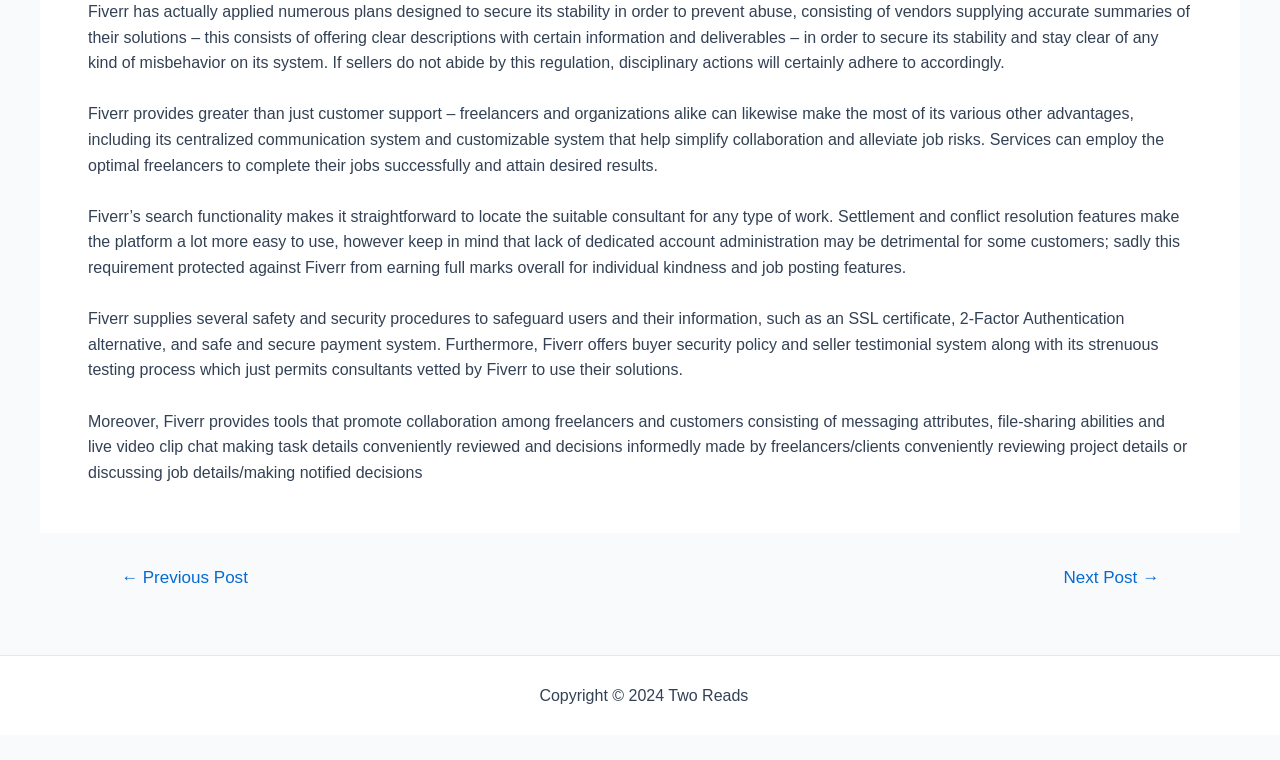What is Fiverr's main goal?
Utilize the image to construct a detailed and well-explained answer.

According to the text, Fiverr has applied numerous plans to secure its stability in order to prevent abuse, which includes vendors supplying accurate summaries of their services.